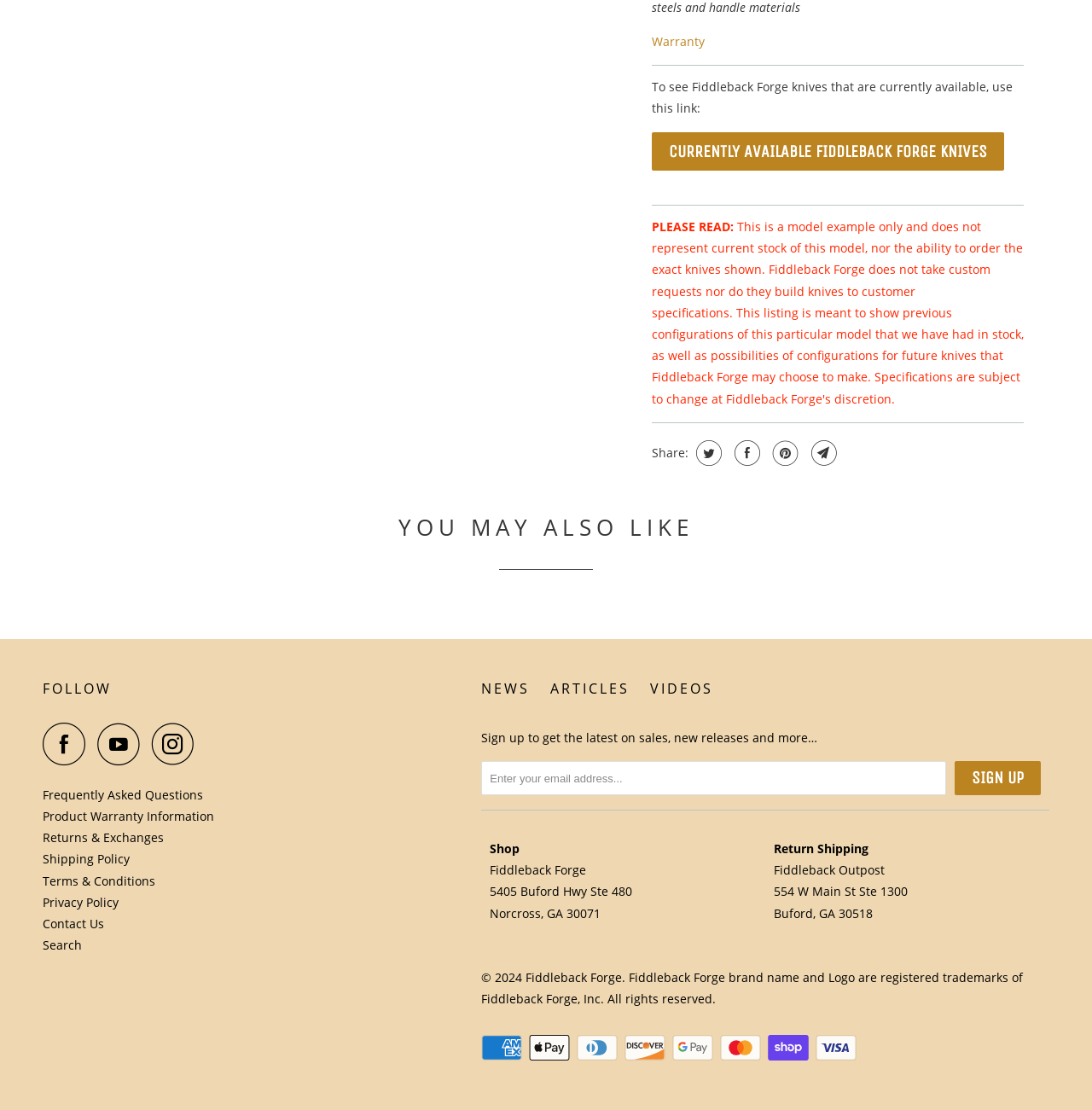What is the brand name of the knives? Analyze the screenshot and reply with just one word or a short phrase.

Fiddleback Forge